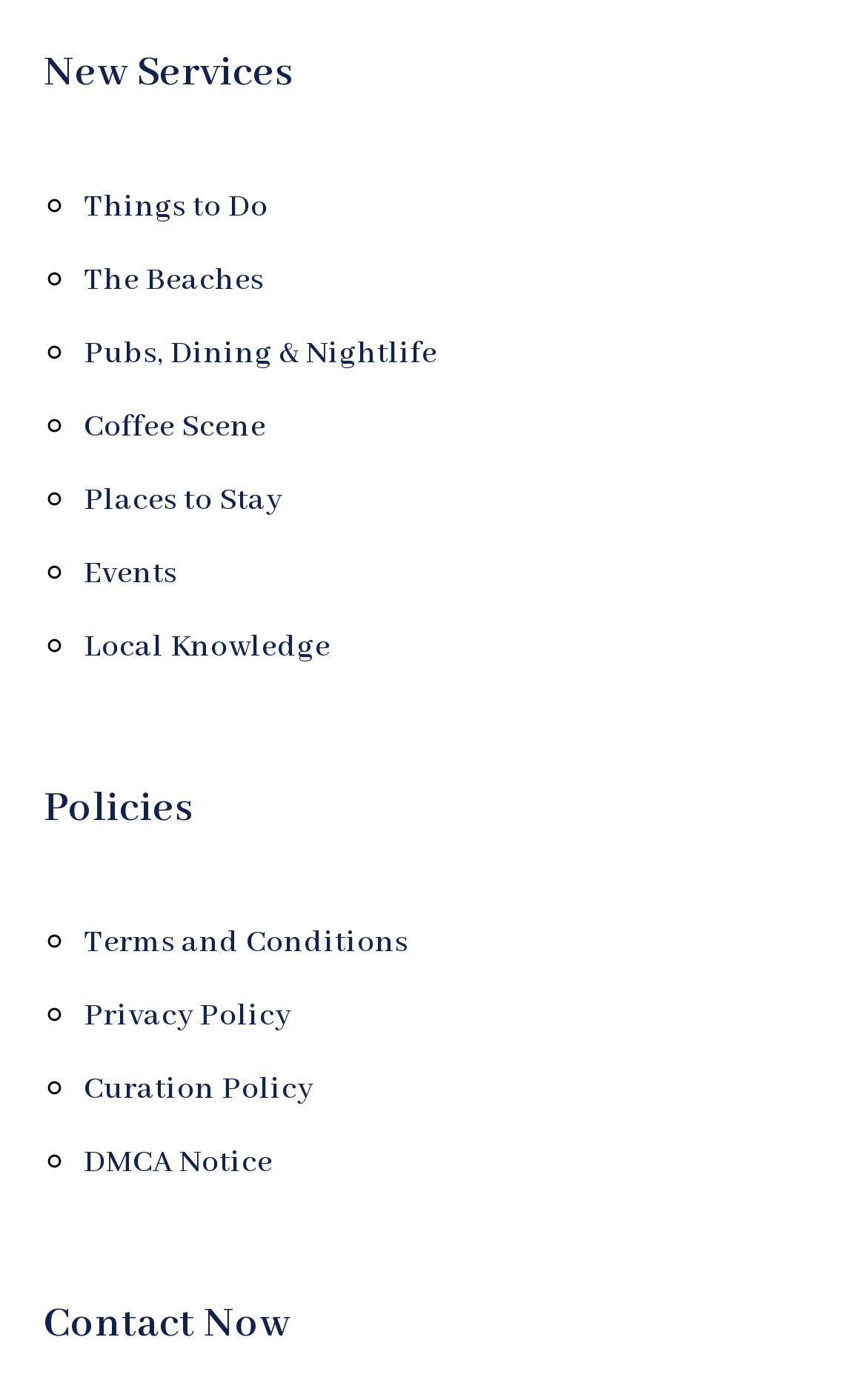Please determine the bounding box coordinates of the clickable area required to carry out the following instruction: "Contact Now". The coordinates must be four float numbers between 0 and 1, represented as [left, top, right, bottom].

[0.05, 0.928, 0.335, 0.966]